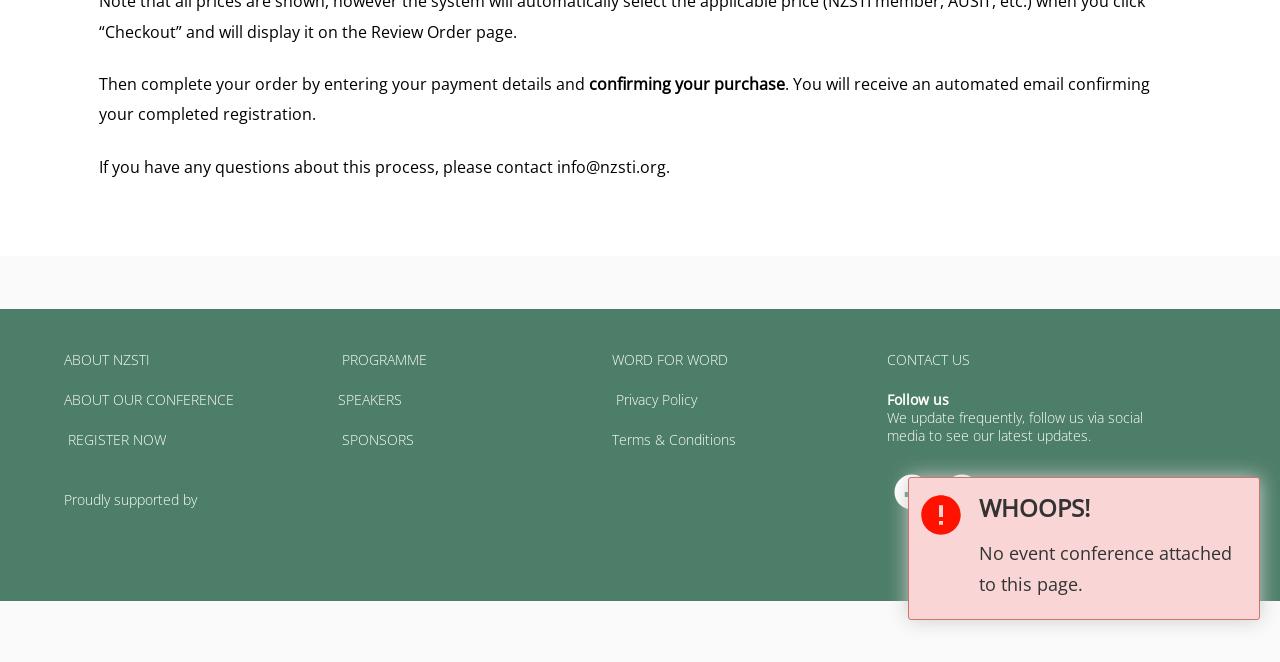Predict the bounding box of the UI element based on this description: "PROGRAMME".

[0.267, 0.529, 0.334, 0.557]